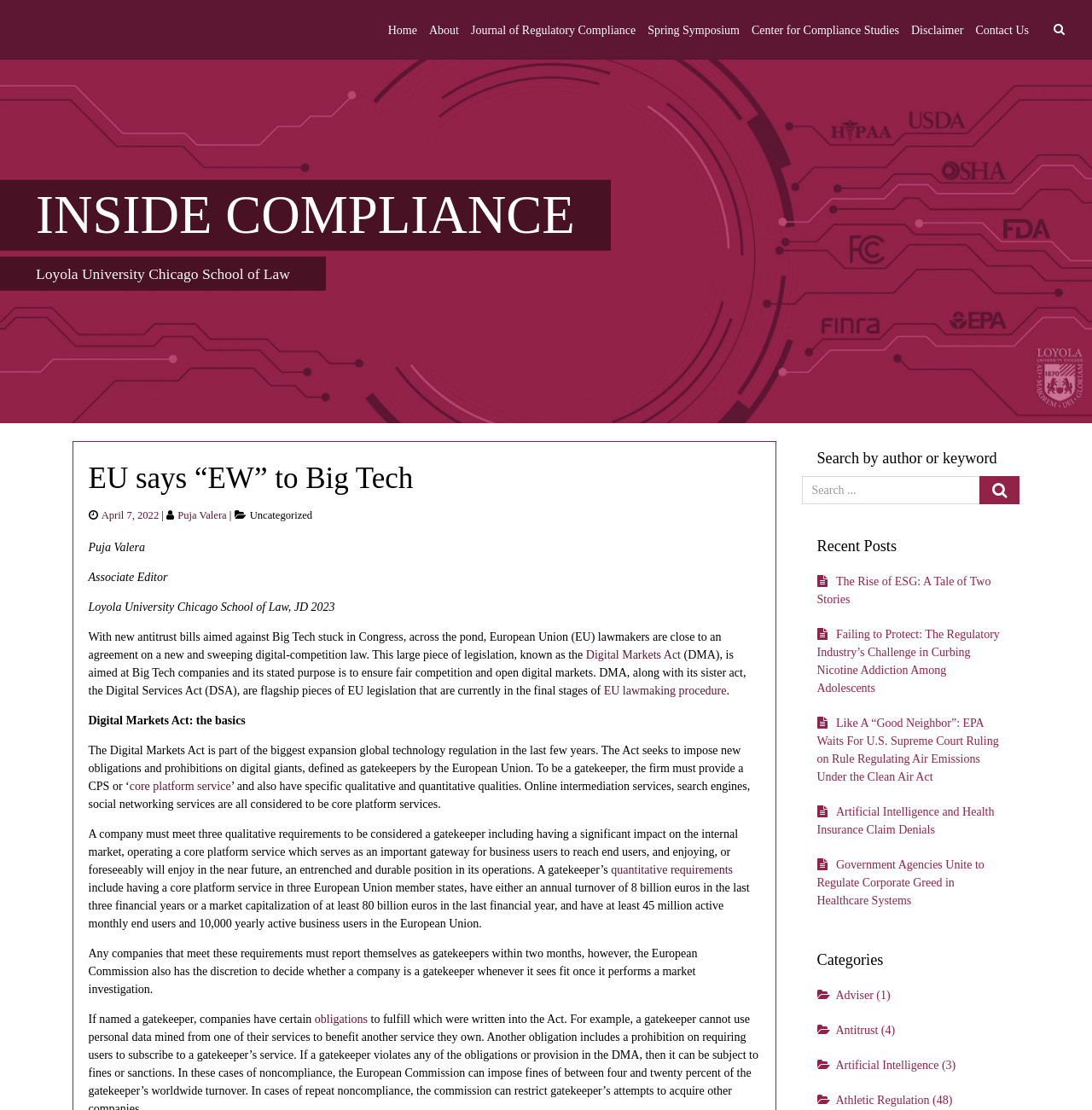Locate the bounding box coordinates of the area you need to click to fulfill this instruction: 'Click on the 'Home' link'. The coordinates must be in the form of four float numbers ranging from 0 to 1: [left, top, right, bottom].

[0.355, 0.014, 0.382, 0.04]